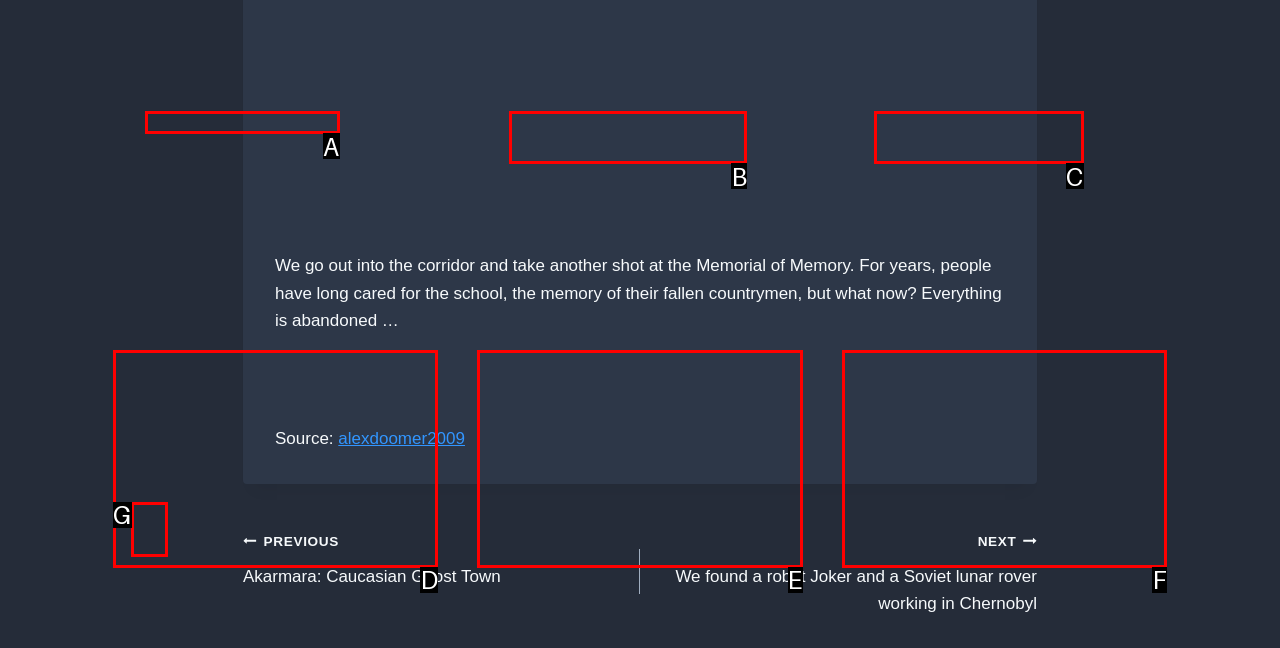Based on the given description: A derelict Russian police station, determine which HTML element is the best match. Respond with the letter of the chosen option.

B